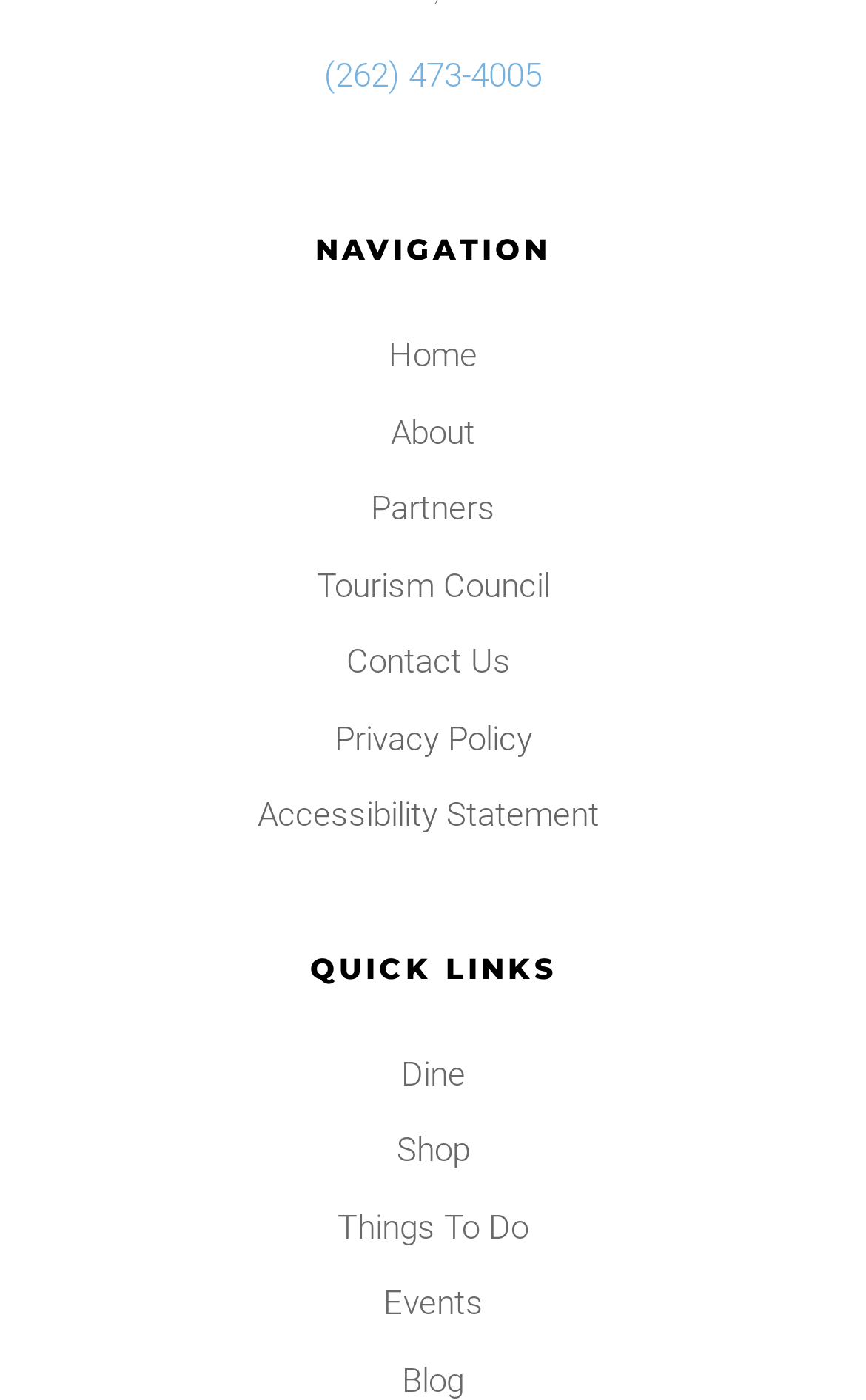Predict the bounding box coordinates of the area that should be clicked to accomplish the following instruction: "call (262) 473-4005". The bounding box coordinates should consist of four float numbers between 0 and 1, i.e., [left, top, right, bottom].

[0.374, 0.039, 0.626, 0.067]